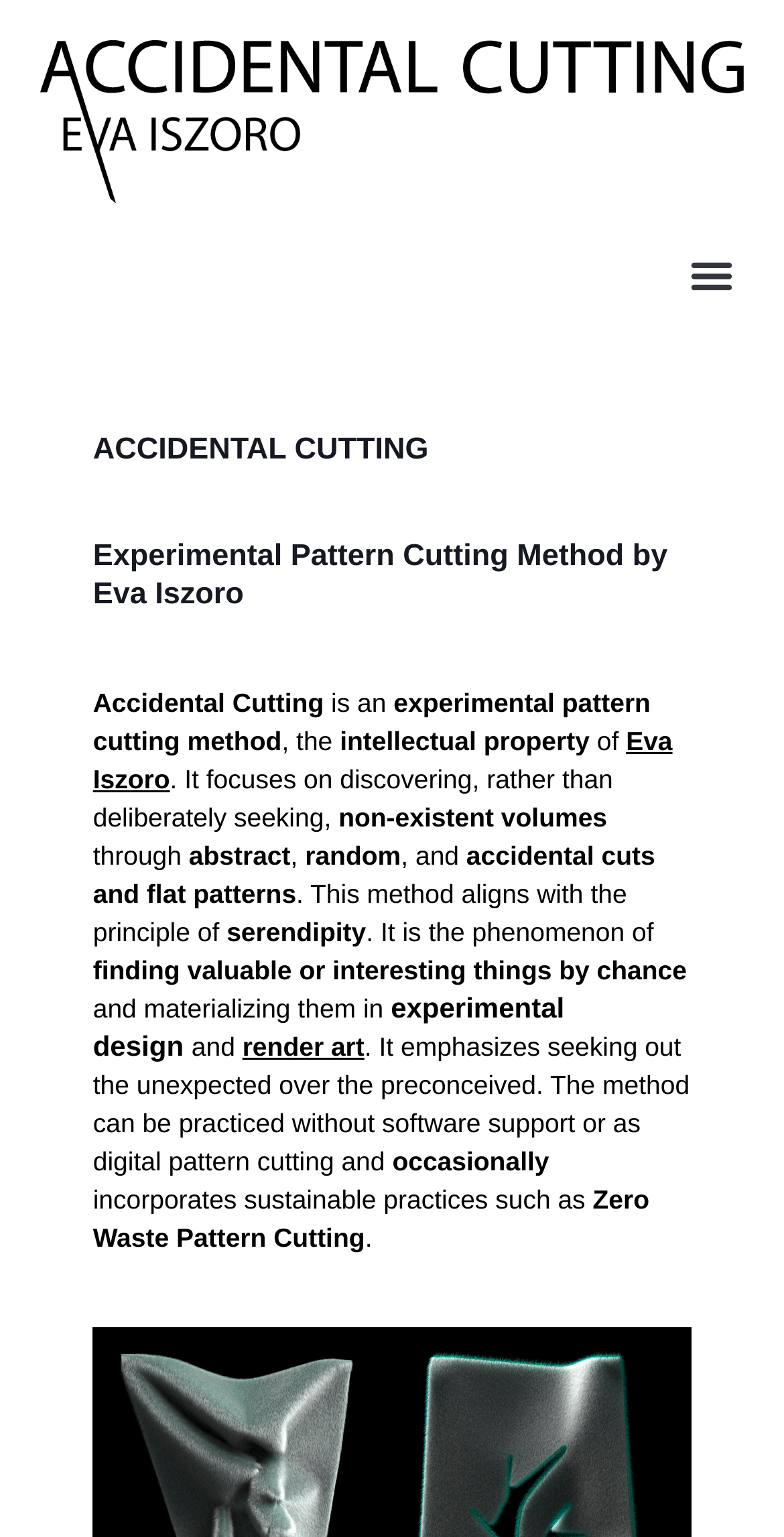Predict the bounding box coordinates for the UI element described as: "render art". The coordinates should be four float numbers between 0 and 1, presented as [left, top, right, bottom].

[0.309, 0.671, 0.465, 0.69]